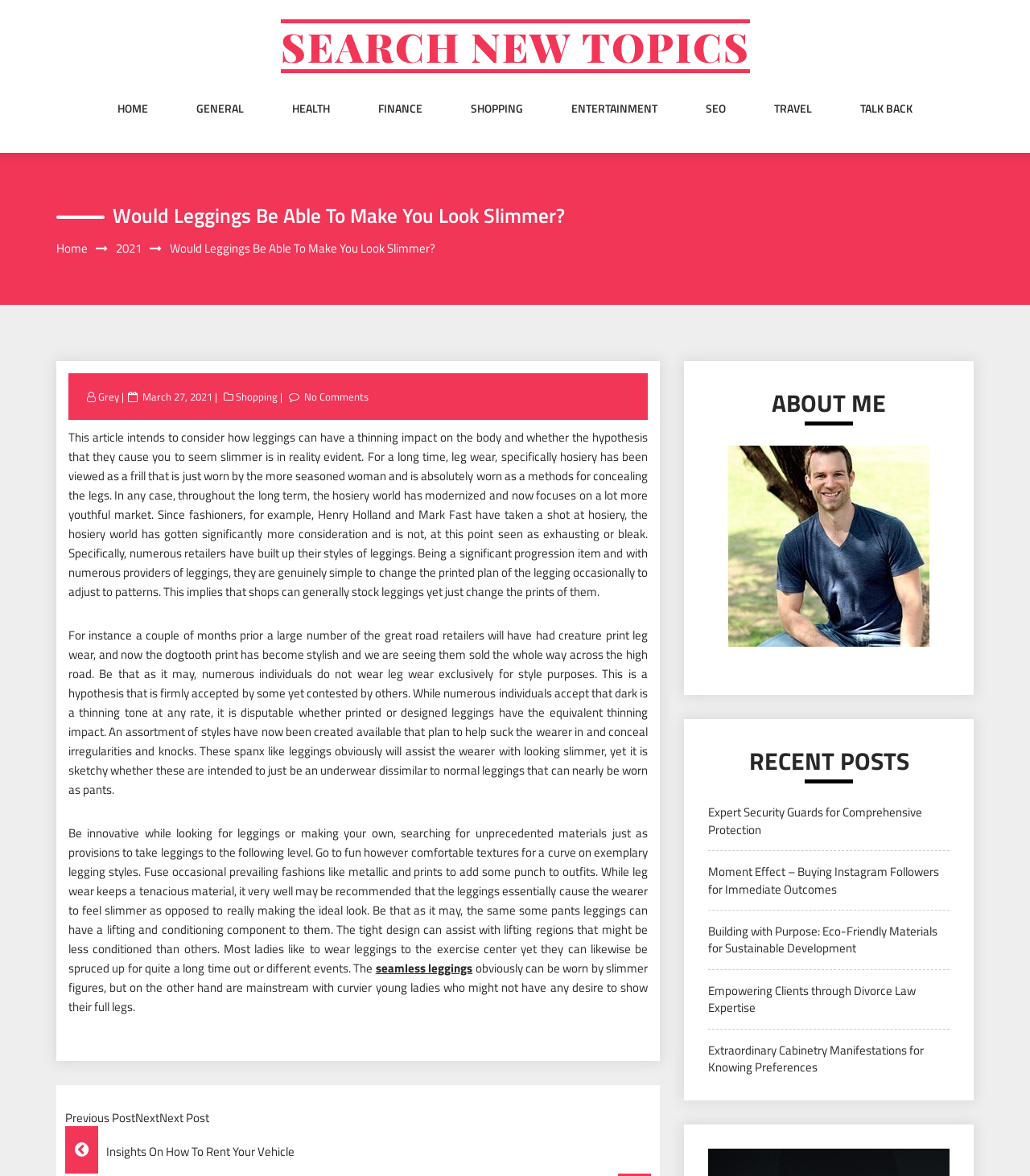Give a concise answer using one word or a phrase to the following question:
What is the purpose of some women wearing leggings?

To feel slimmer